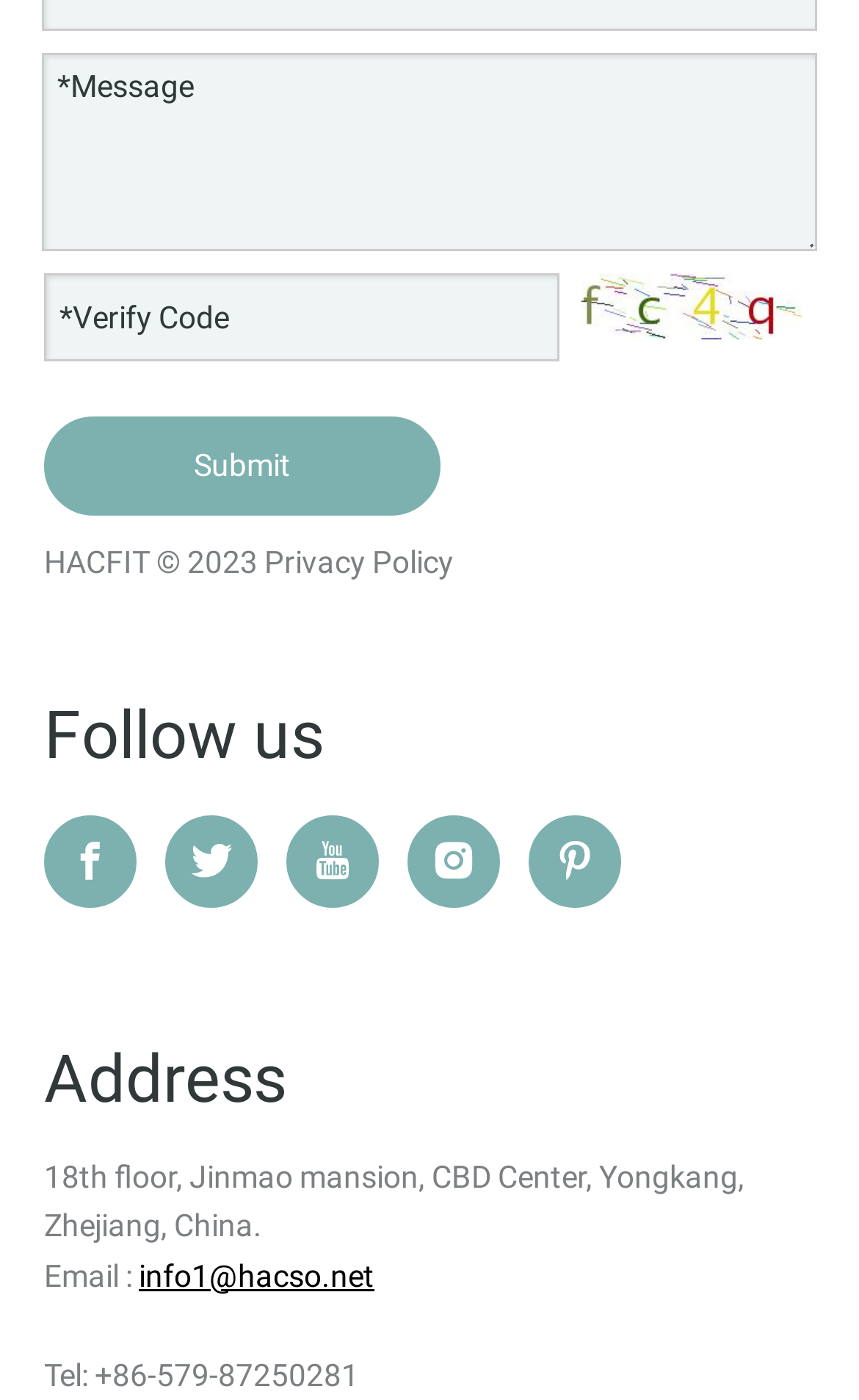How many social media links are there?
Make sure to answer the question with a detailed and comprehensive explanation.

There are five social media links at the bottom of the webpage, which are Facebook, Twitter, Youtube, Instagram, and Pinterest.